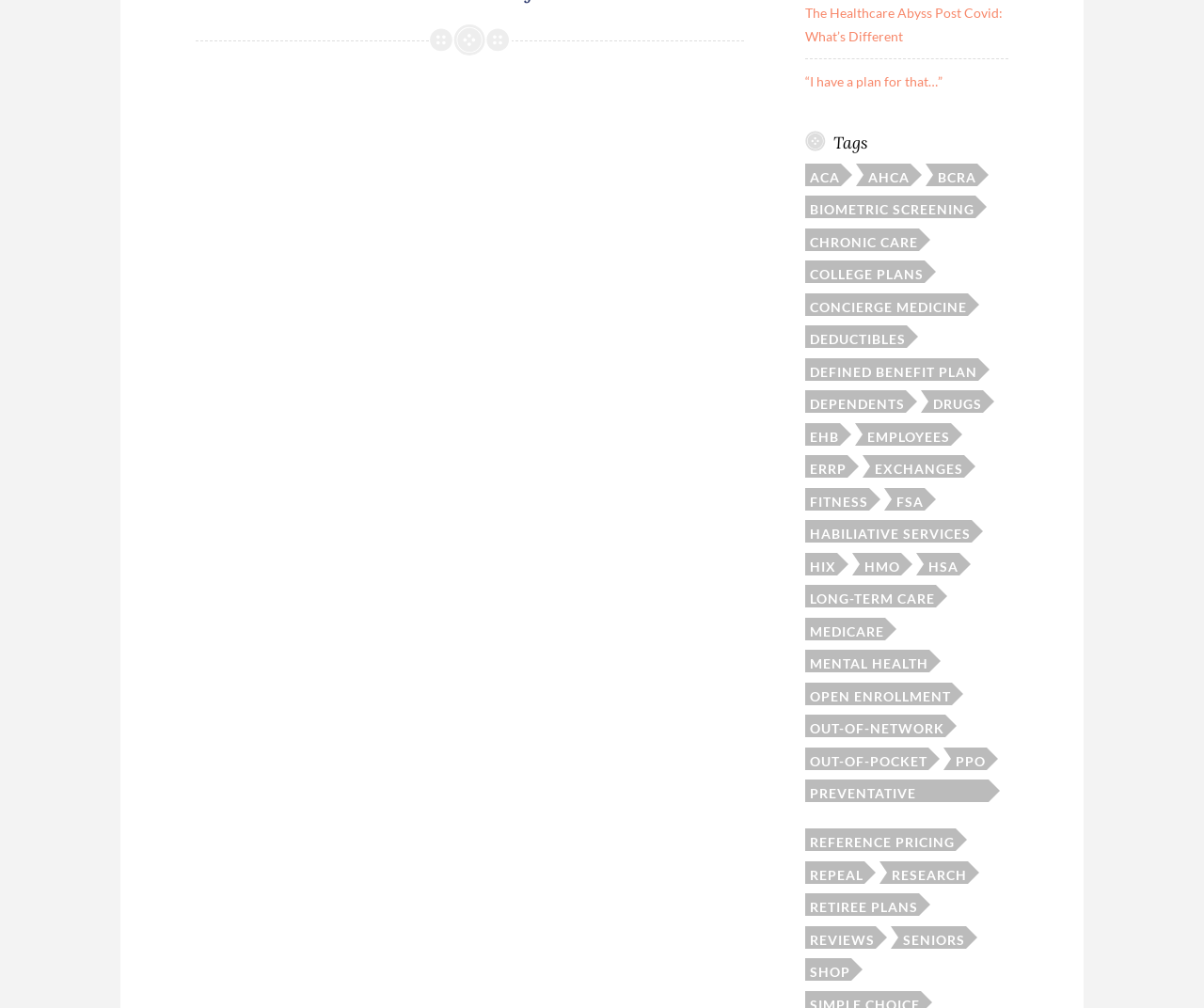Please look at the image and answer the question with a detailed explanation: How many items are tagged with 'Medicare'?

I found the link element with the text 'MEDICARE' and counted the number of items associated with it, which is 9.